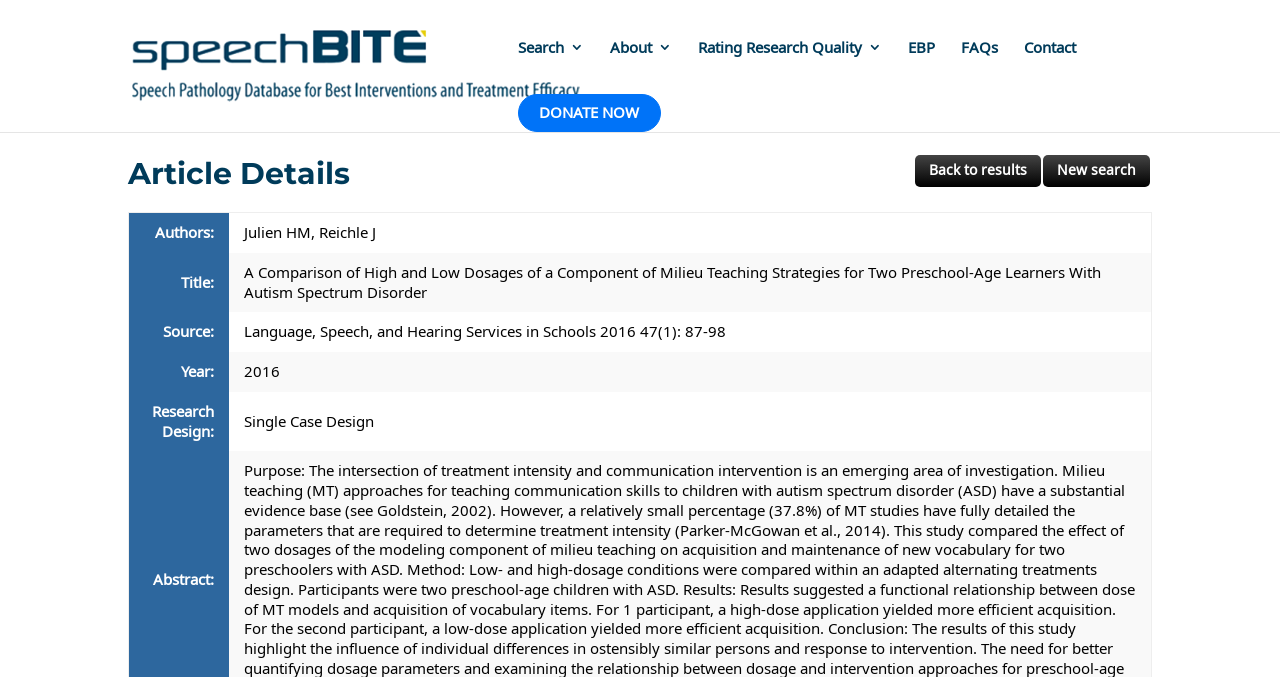Identify the bounding box for the described UI element: "Donate Now".

[0.405, 0.139, 0.516, 0.195]